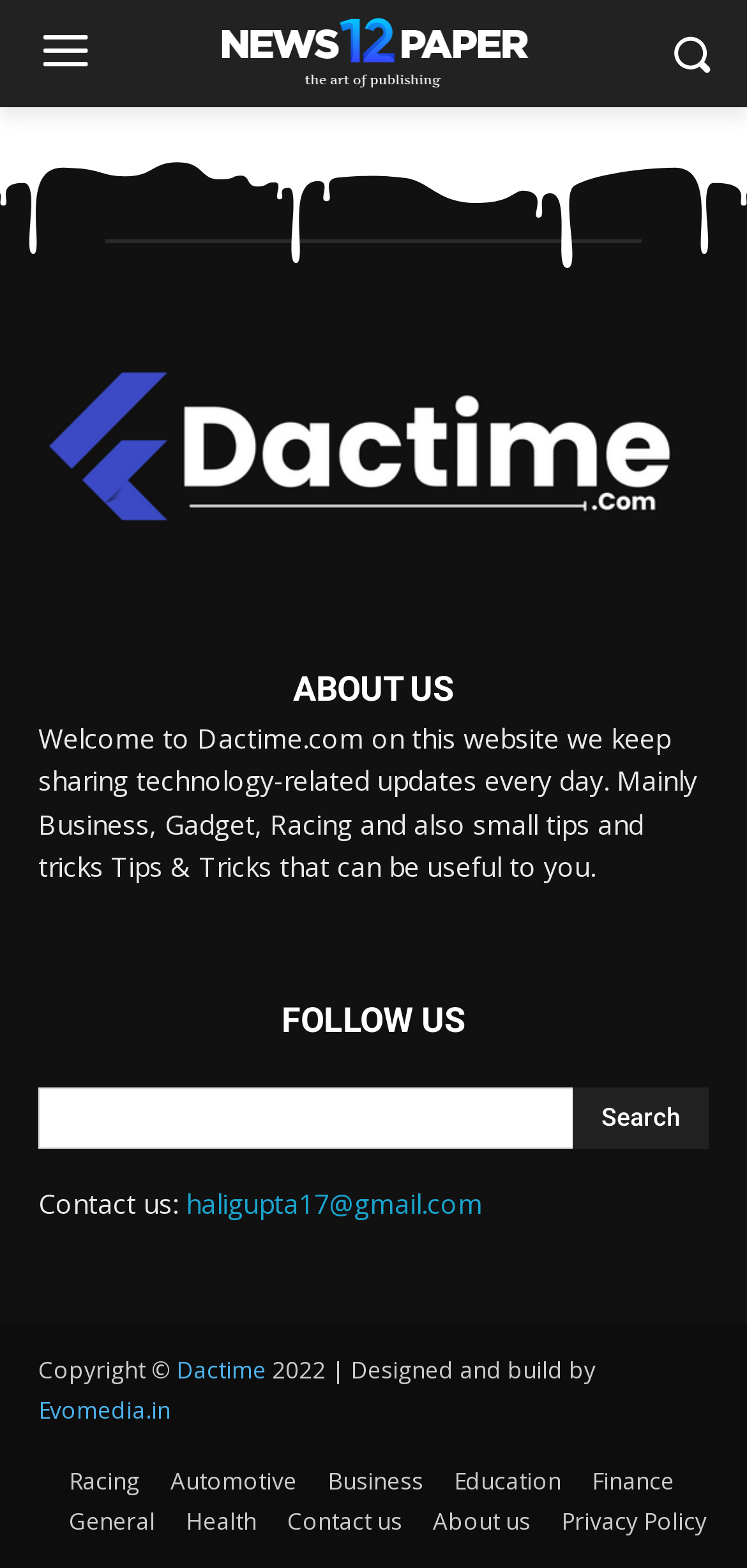Who designed and built the website?
Please analyze the image and answer the question with as much detail as possible.

The static text element at the bottom of the webpage states that the website was 'Designed and built by Evomedia.in'.